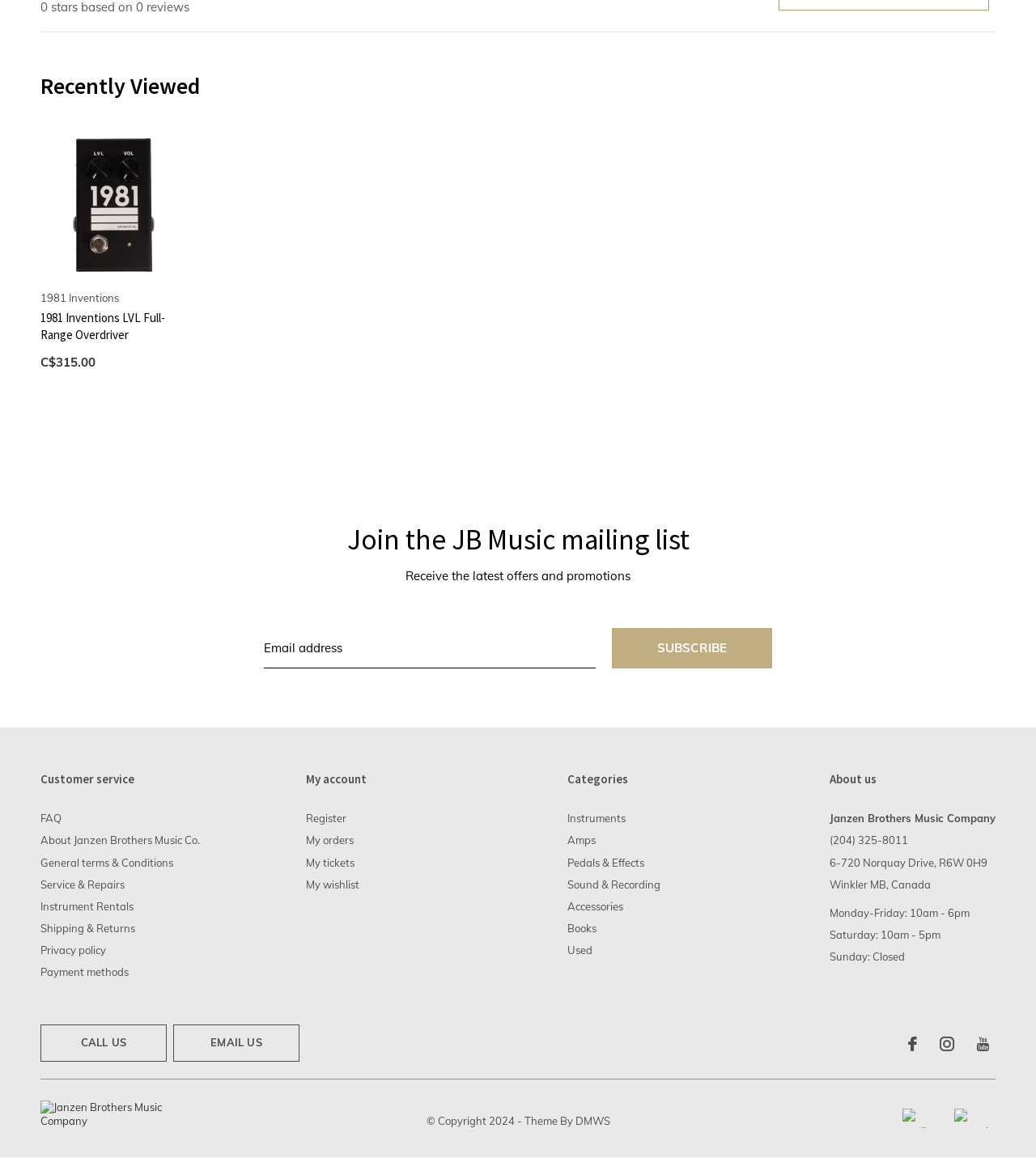Please determine the bounding box coordinates of the clickable area required to carry out the following instruction: "Subscribe to the mailing list". The coordinates must be four float numbers between 0 and 1, represented as [left, top, right, bottom].

[0.591, 0.543, 0.745, 0.578]